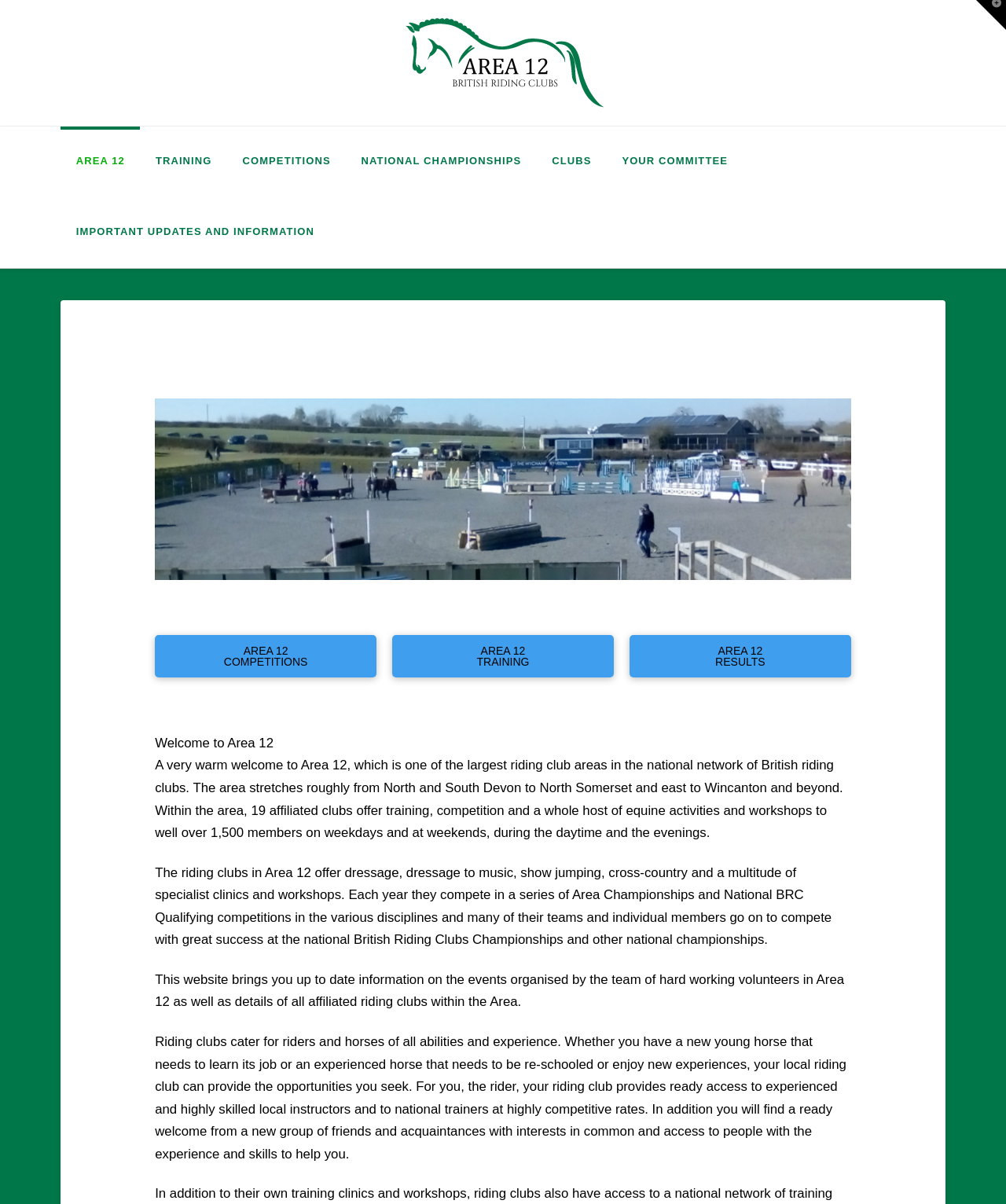Please provide a comprehensive answer to the question based on the screenshot: What is the purpose of the website?

The static text on the webpage indicates that the website brings up-to-date information on the events organized by the team of hard-working volunteers in Area 12, as well as details of all affiliated riding clubs within the Area.